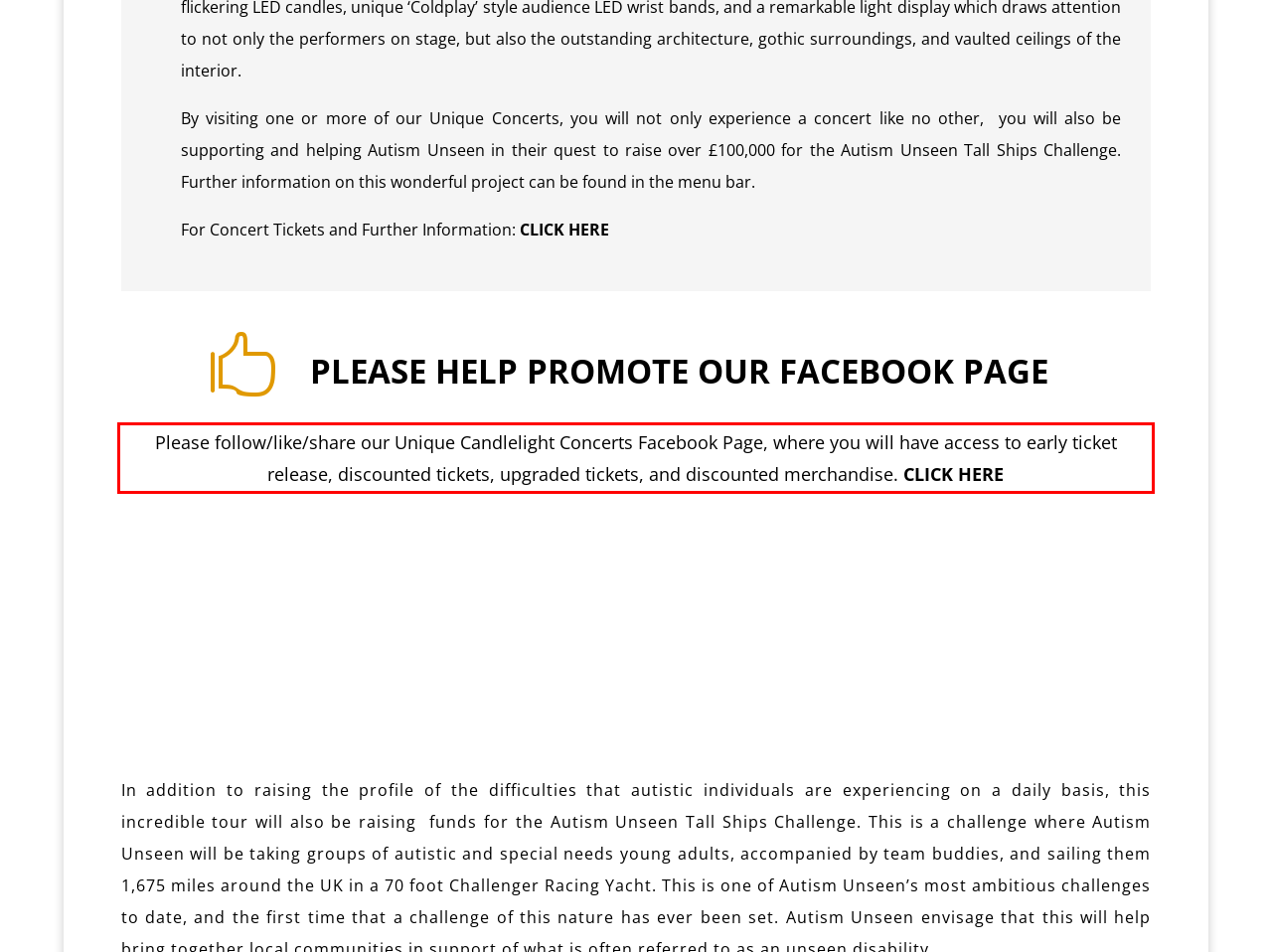By examining the provided screenshot of a webpage, recognize the text within the red bounding box and generate its text content.

Please follow/like/share our Unique Candlelight Concerts Facebook Page, where you will have access to early ticket release, discounted tickets, upgraded tickets, and discounted merchandise. CLICK HERE